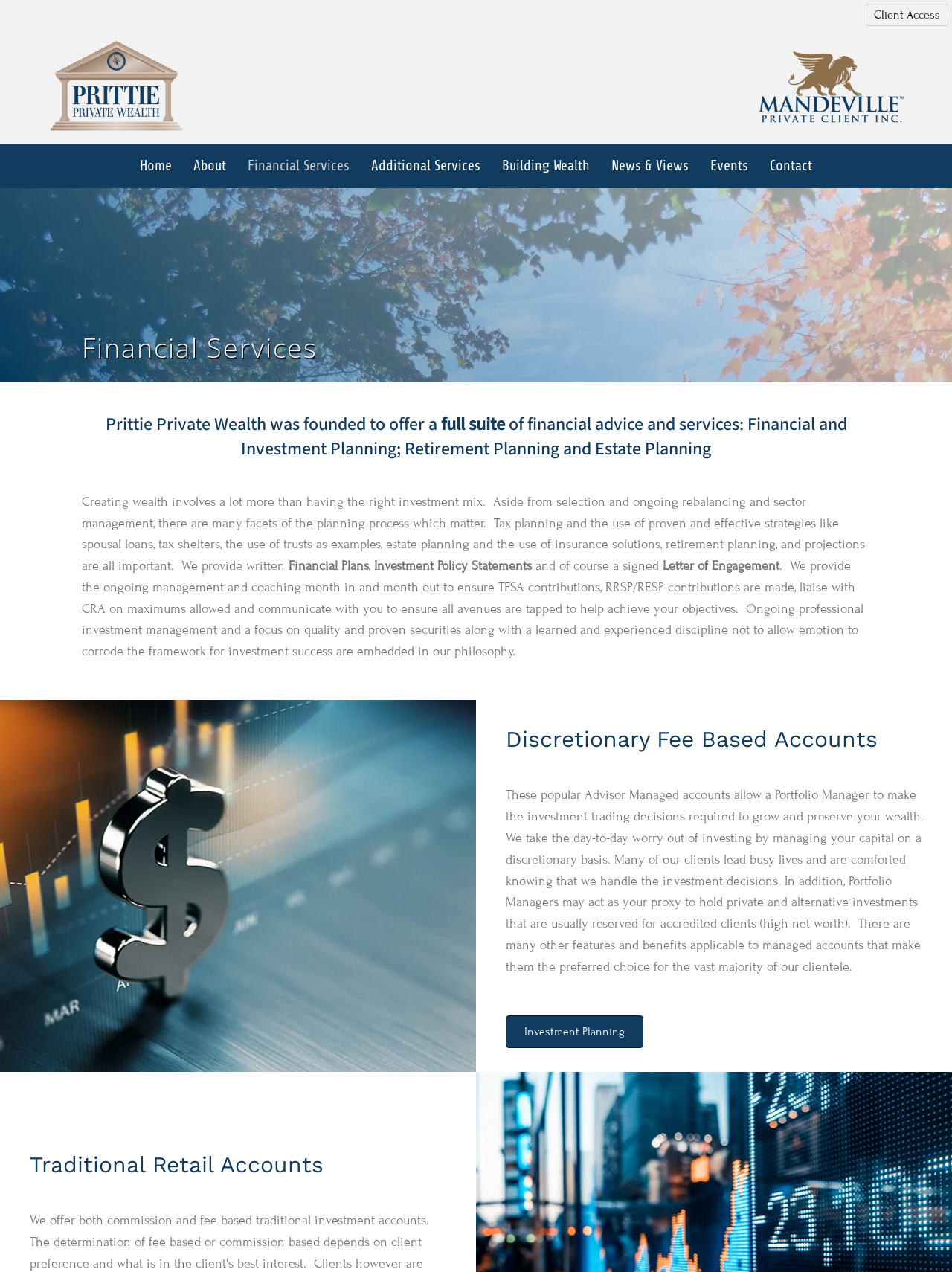Please locate the bounding box coordinates of the element that should be clicked to complete the given instruction: "Go to Home".

[0.136, 0.113, 0.191, 0.148]